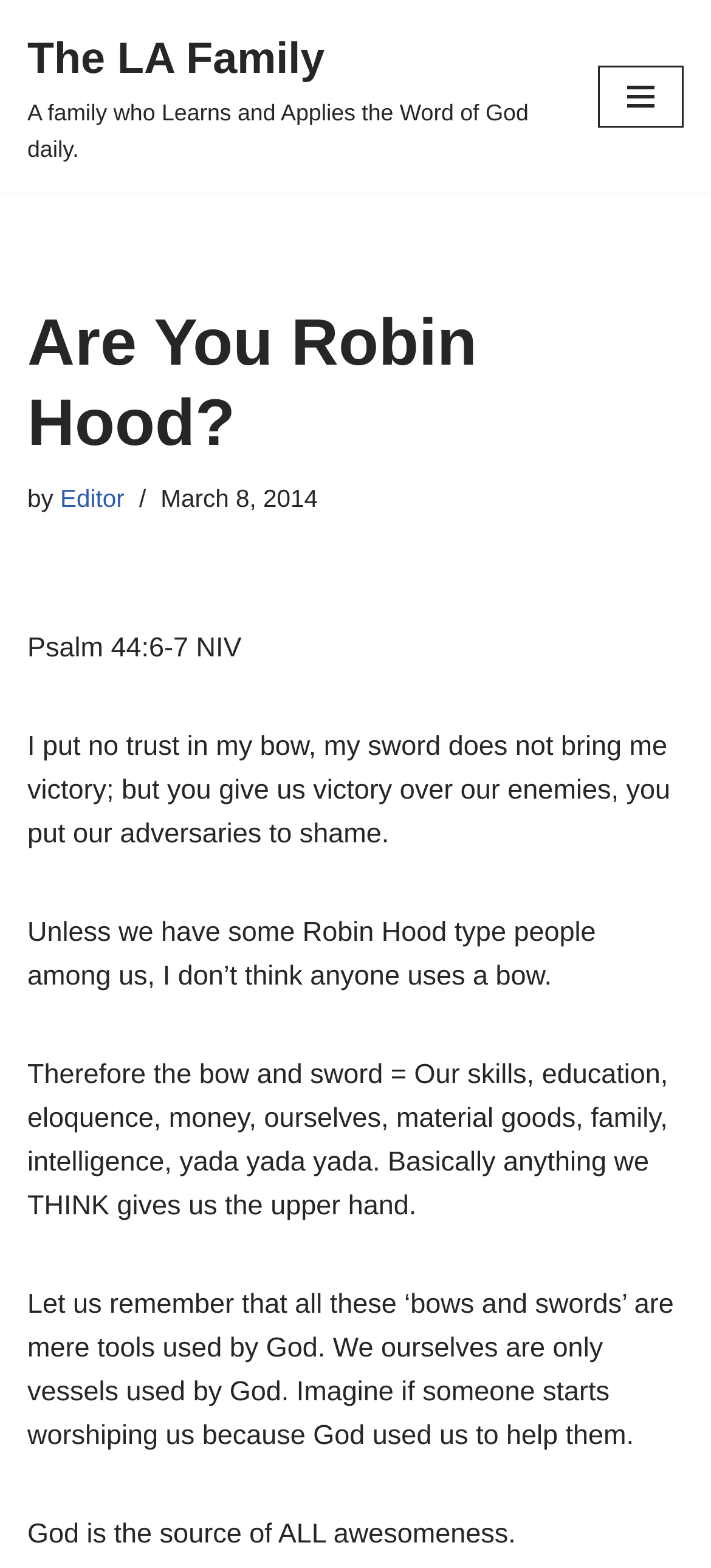Respond to the following question with a brief word or phrase:
What is the Bible verse mentioned in this article?

Psalm 44:6-7 NIV